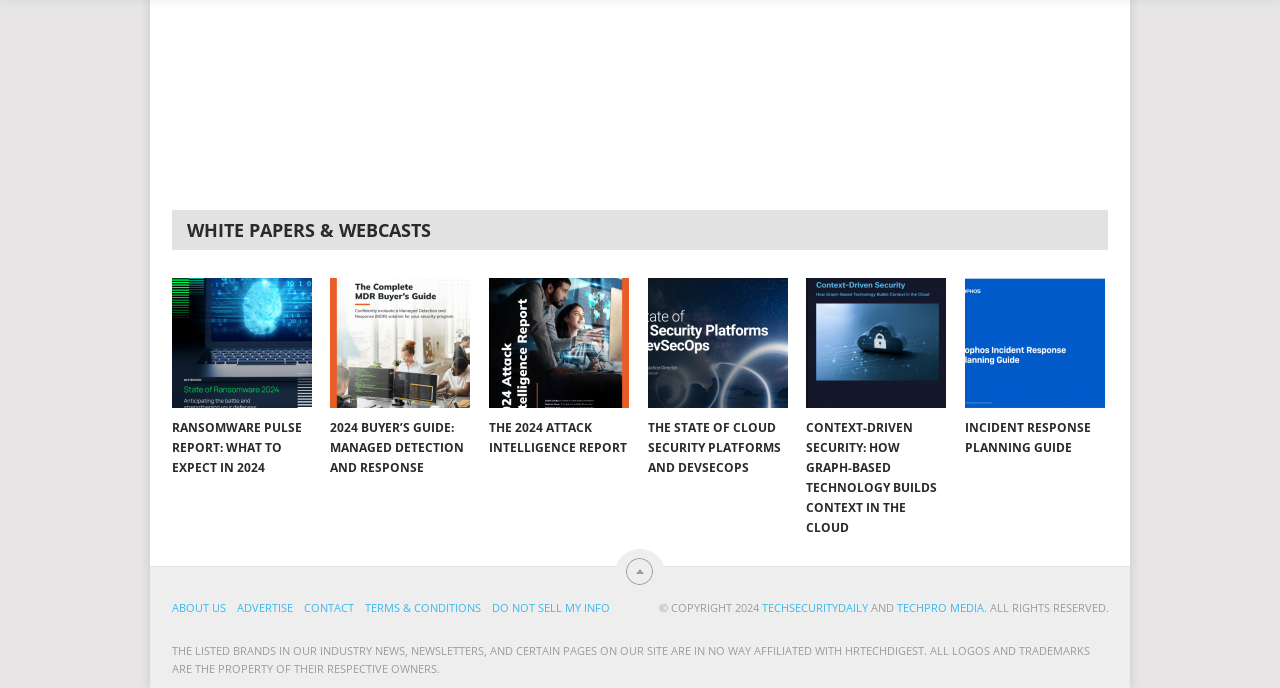Respond to the question below with a single word or phrase:
What is the name of the website?

TECHSECURITYDAILY